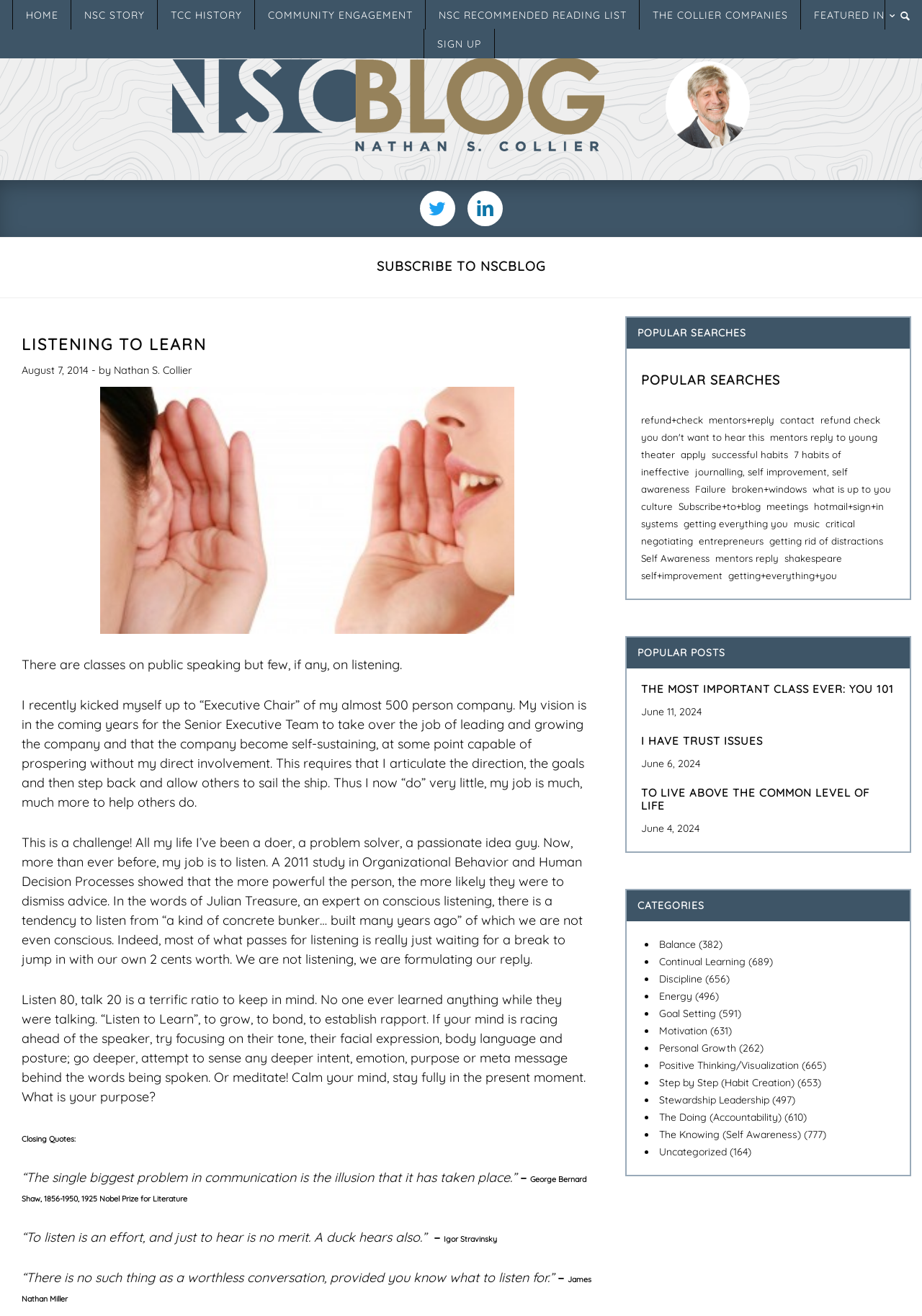What is the recommended ratio of listening to talking? Look at the image and give a one-word or short phrase answer.

80:20